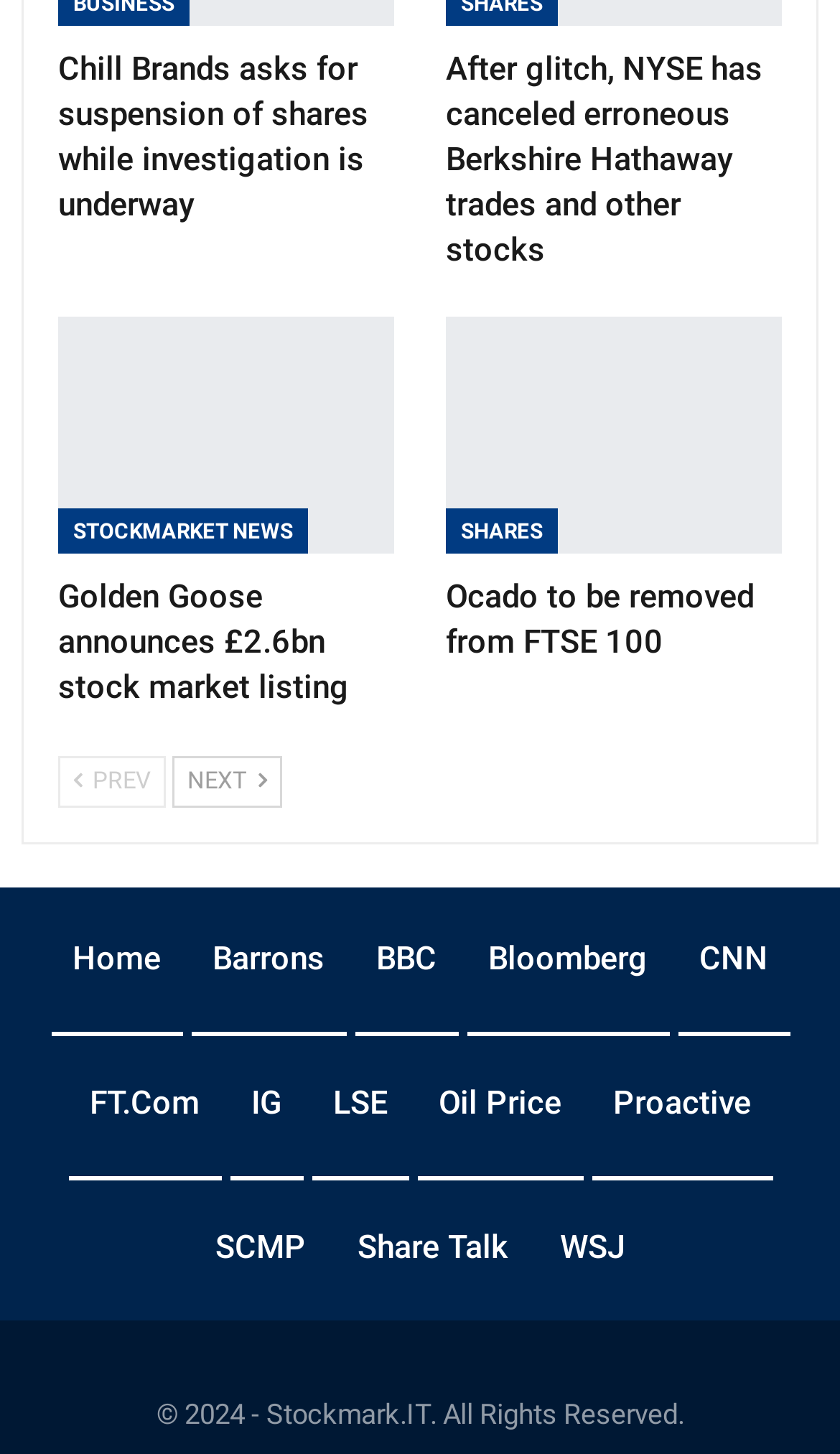Please specify the bounding box coordinates for the clickable region that will help you carry out the instruction: "Click on 'Golden Goose announces £2.6bn stock market listing'".

[0.069, 0.218, 0.469, 0.38]